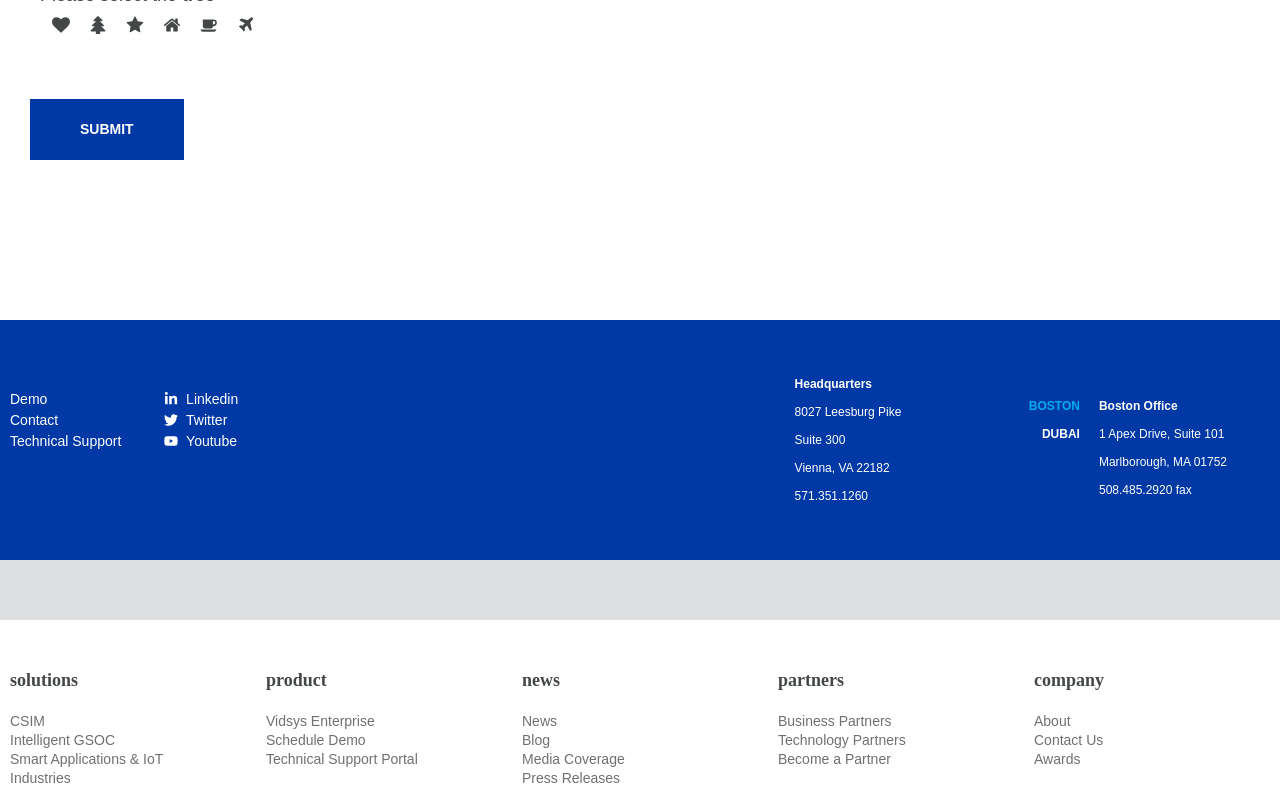Please locate the UI element described by "Business Partners" and provide its bounding box coordinates.

[0.608, 0.907, 0.792, 0.931]